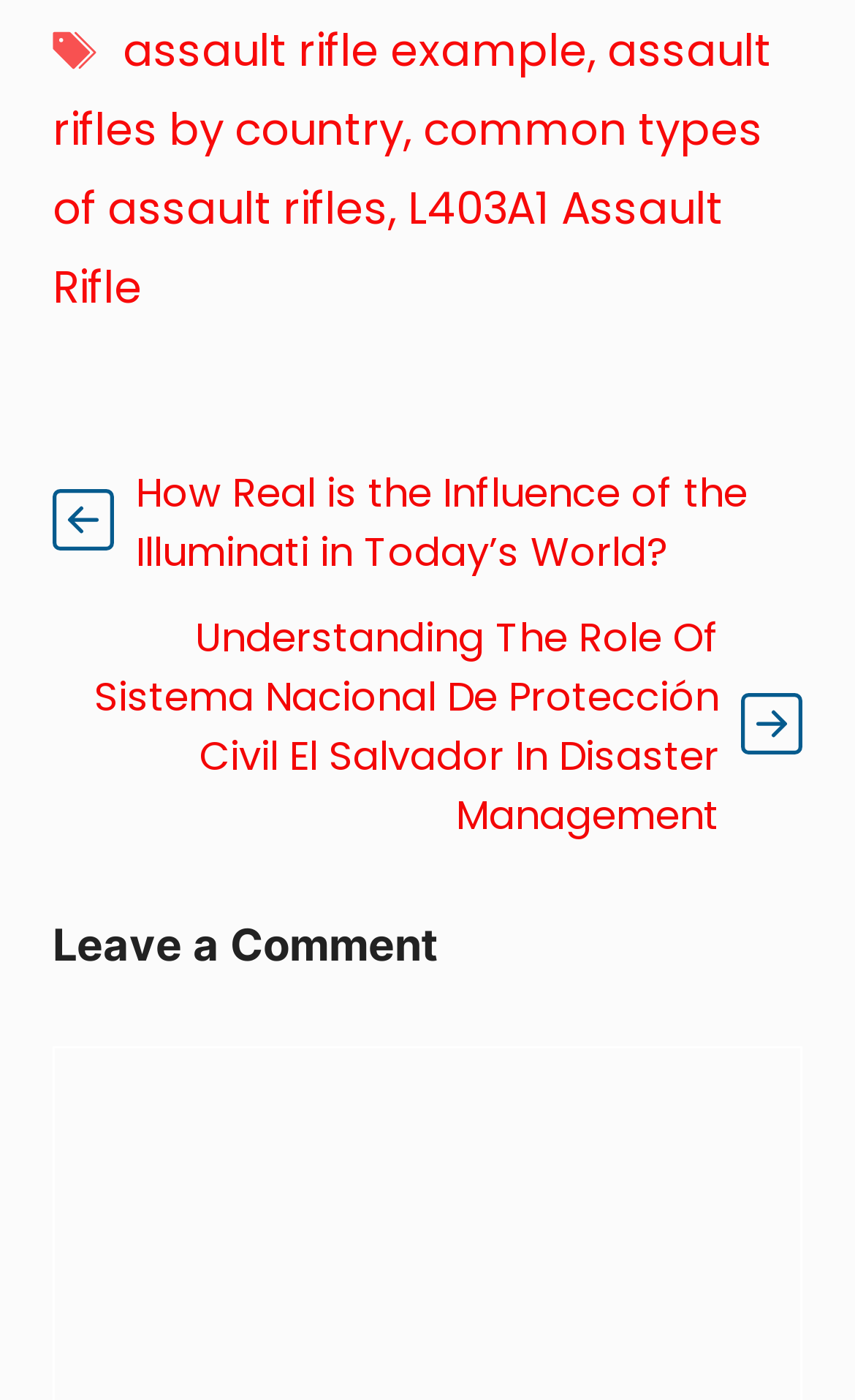What is the topic of the second link from the top?
Using the details shown in the screenshot, provide a comprehensive answer to the question.

The second link from the top is 'assault rifles by country', which is located at the top with a bounding box of [0.062, 0.014, 0.903, 0.115].